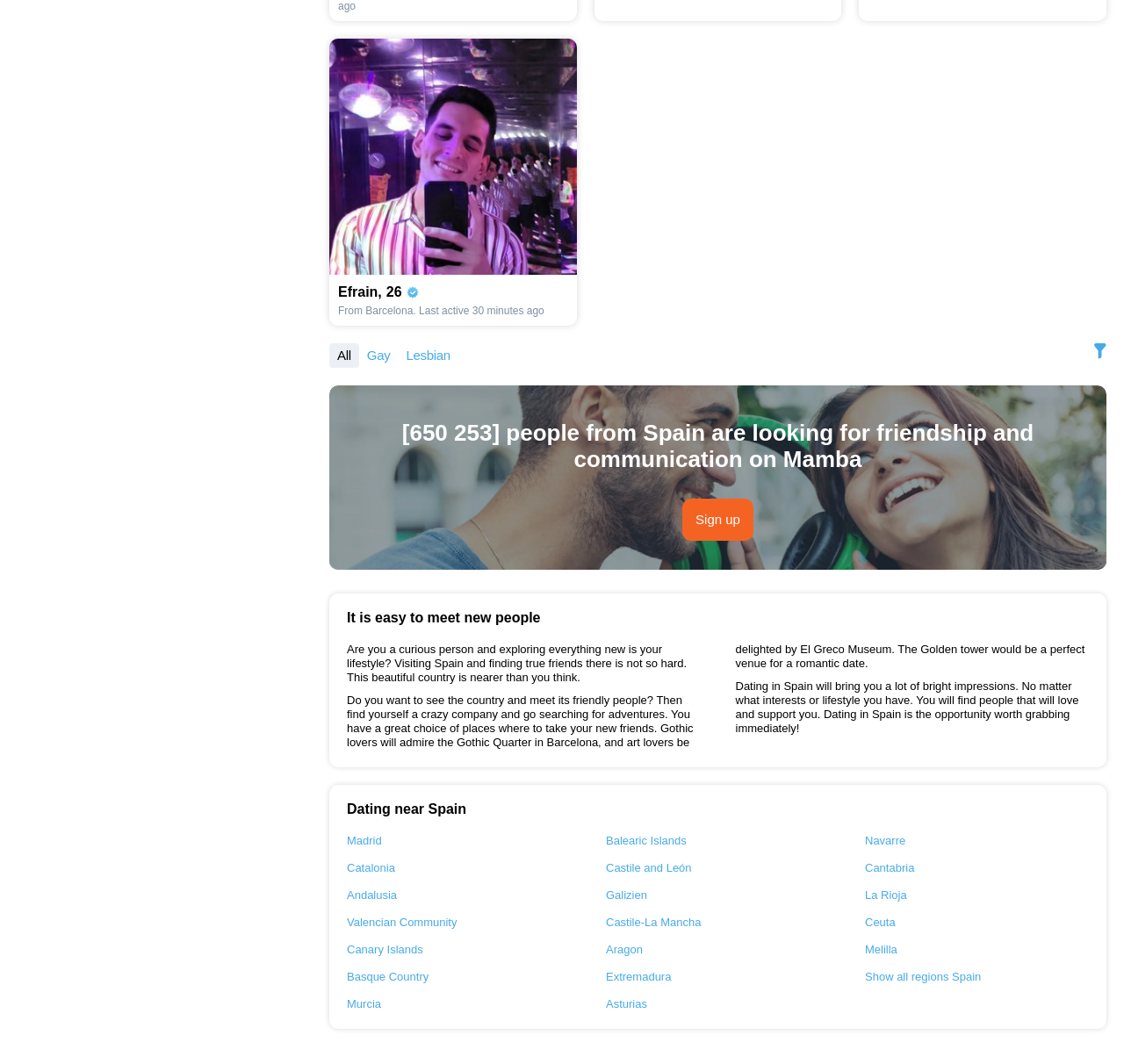Determine the bounding box coordinates for the UI element with the following description: "Castile and León". The coordinates should be four float numbers between 0 and 1, represented as [left, top, right, bottom].

[0.539, 0.81, 0.738, 0.823]